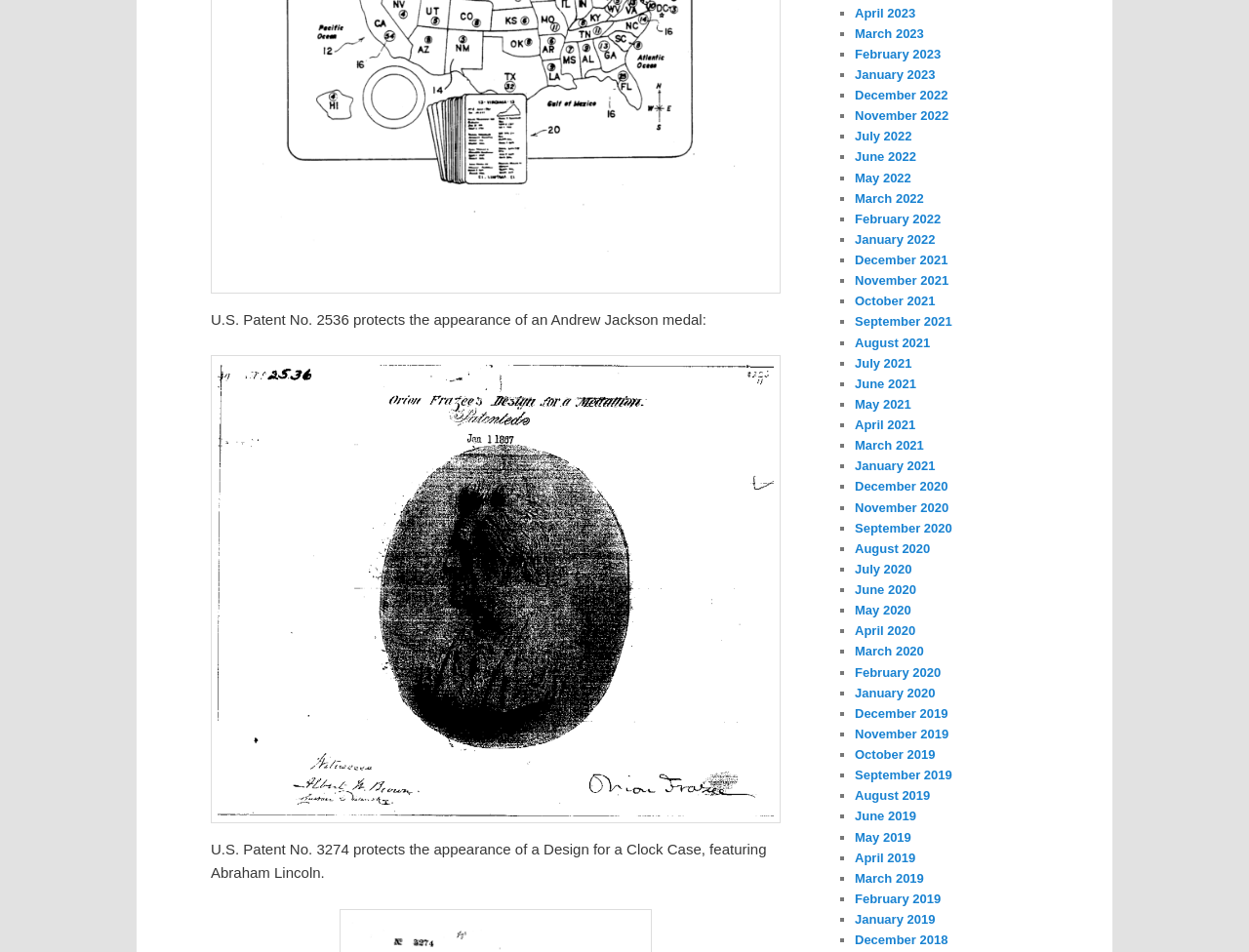Please determine the bounding box coordinates of the element's region to click in order to carry out the following instruction: "read about the authors". The coordinates should be four float numbers between 0 and 1, i.e., [left, top, right, bottom].

None